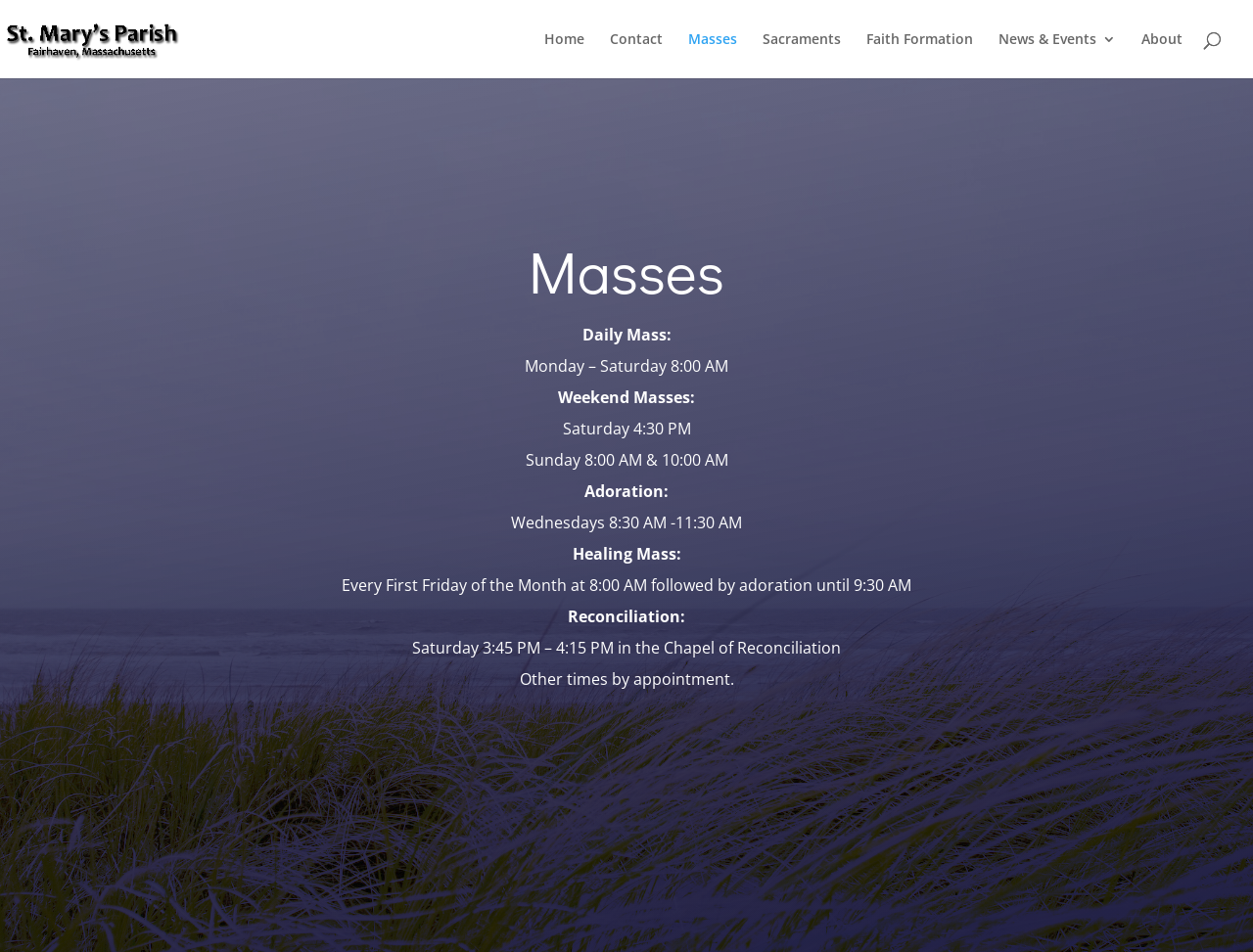What is the adoration schedule on Wednesdays?
Refer to the image and answer the question using a single word or phrase.

8:30 AM - 11:30 AM